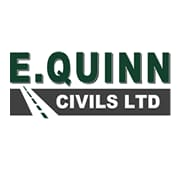Please provide a detailed answer to the question below based on the screenshot: 
What is the background color of the logo?

The logo features the company's name prominently in bold green letters against a dark gray background, which indicates that the background color of the logo is dark gray.